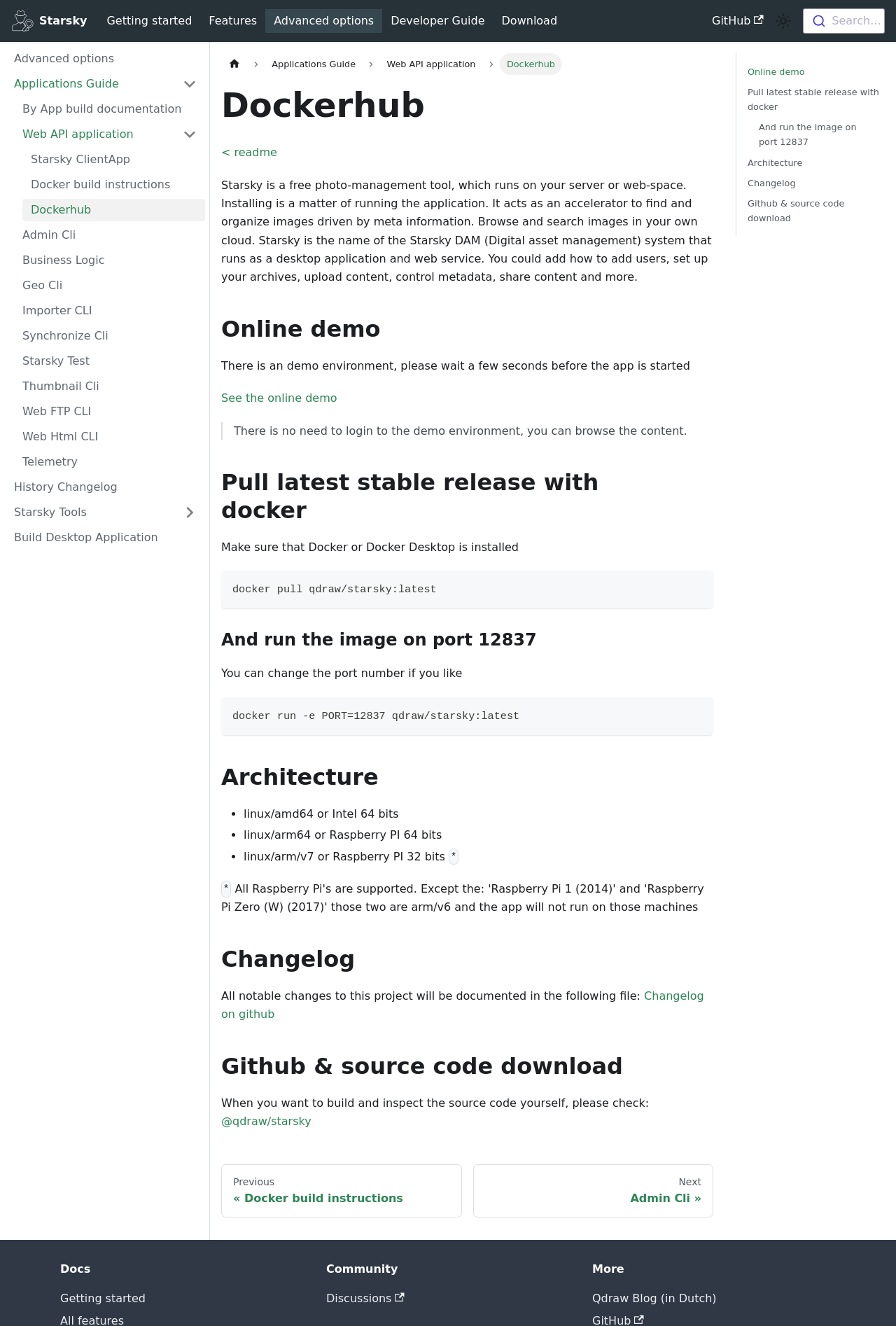Determine the bounding box coordinates for the clickable element required to fulfill the instruction: "Click the Starsky Logo". Provide the coordinates as four float numbers between 0 and 1, i.e., [left, top, right, bottom].

[0.012, 0.007, 0.038, 0.024]